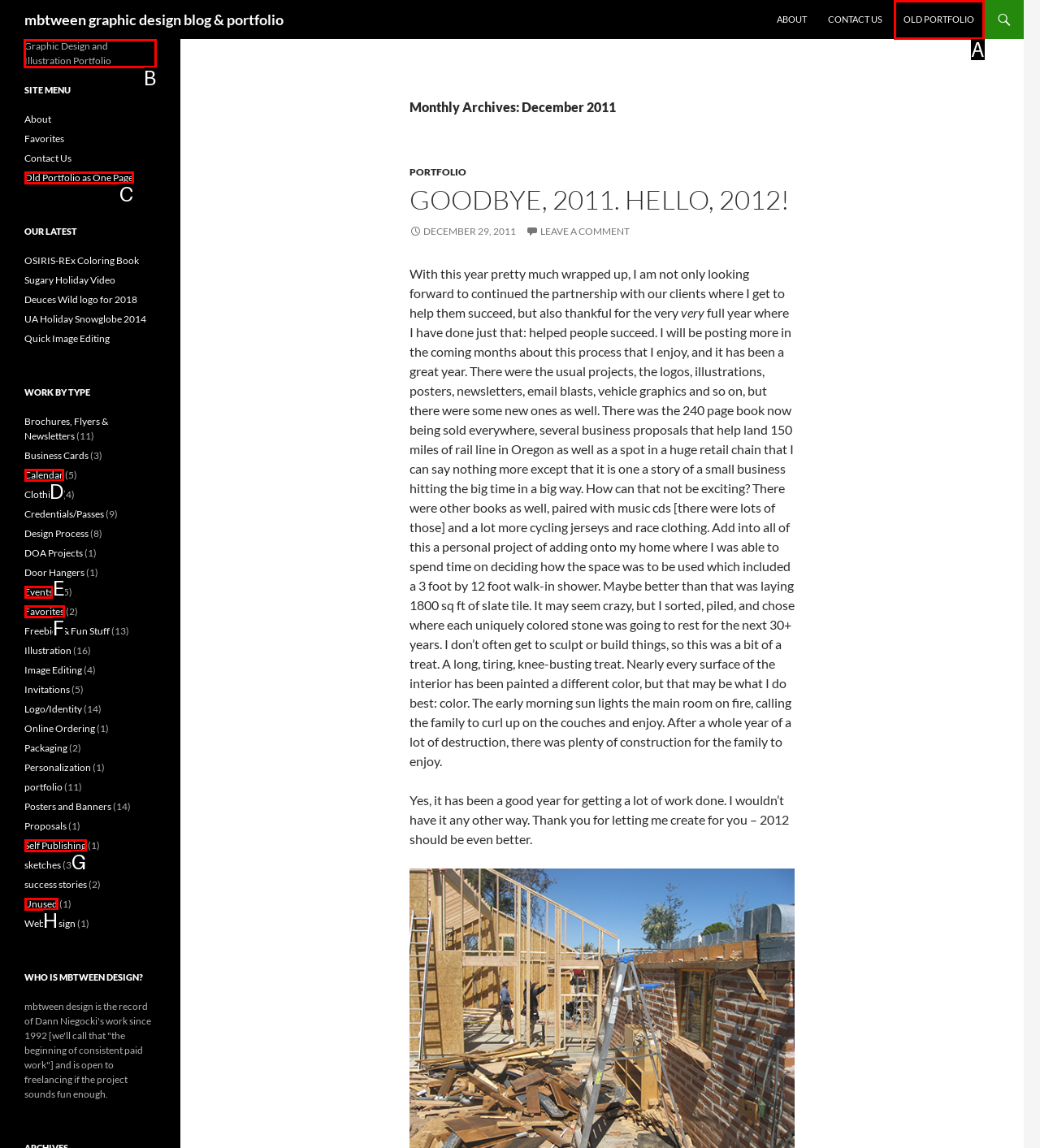Determine the letter of the UI element that will complete the task: Explore Graphic Design and Illustration Portfolio
Reply with the corresponding letter.

B